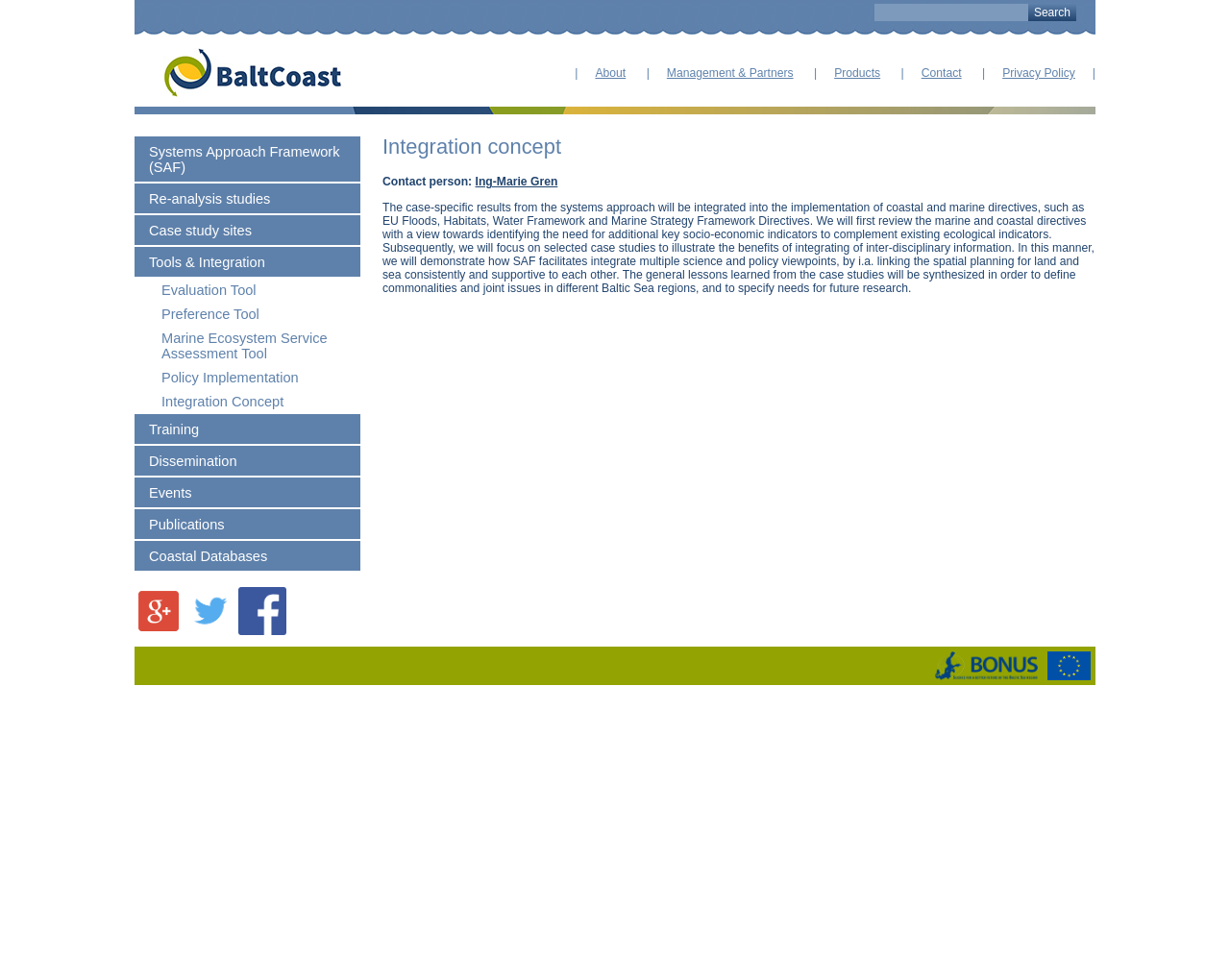Show the bounding box coordinates of the element that should be clicked to complete the task: "Learn about the integration concept".

[0.311, 0.137, 0.891, 0.179]